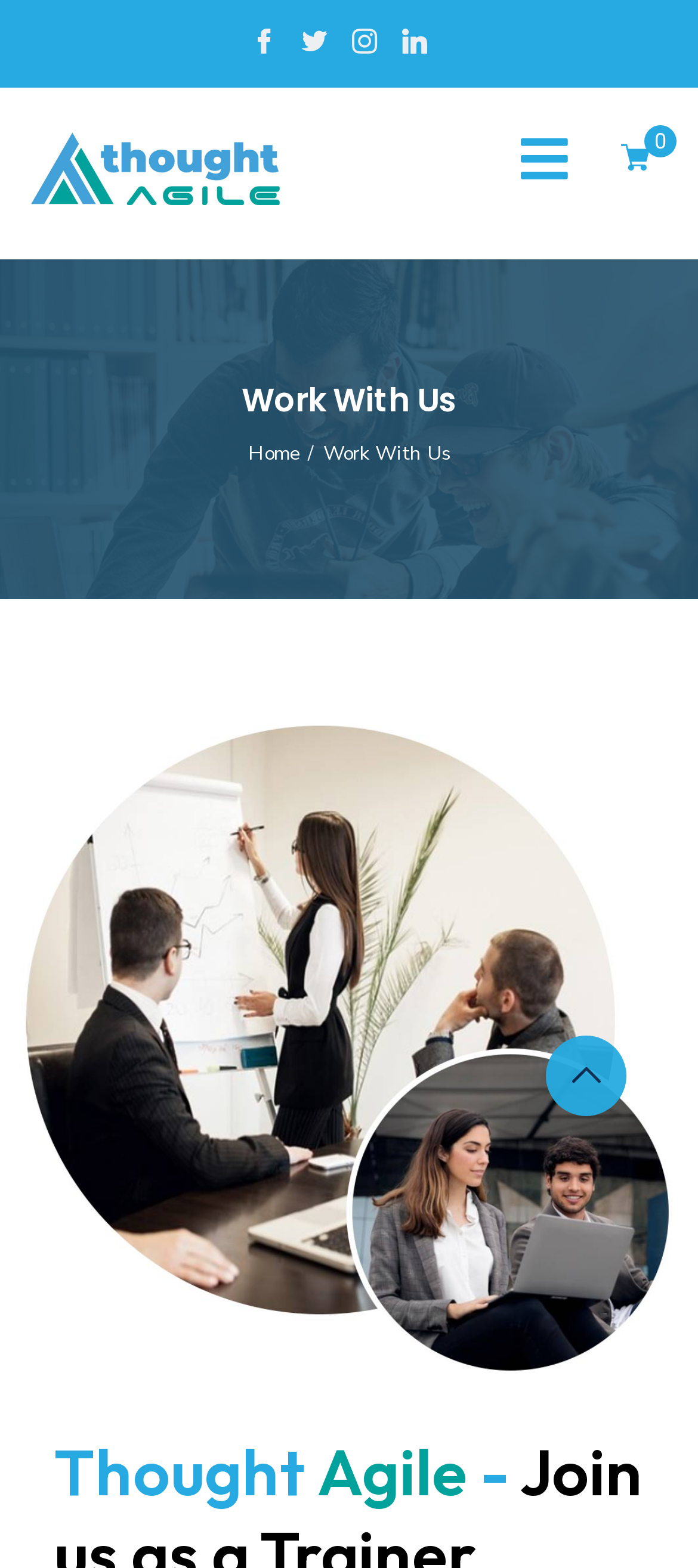Give a short answer using one word or phrase for the question:
How many social media links are present?

4